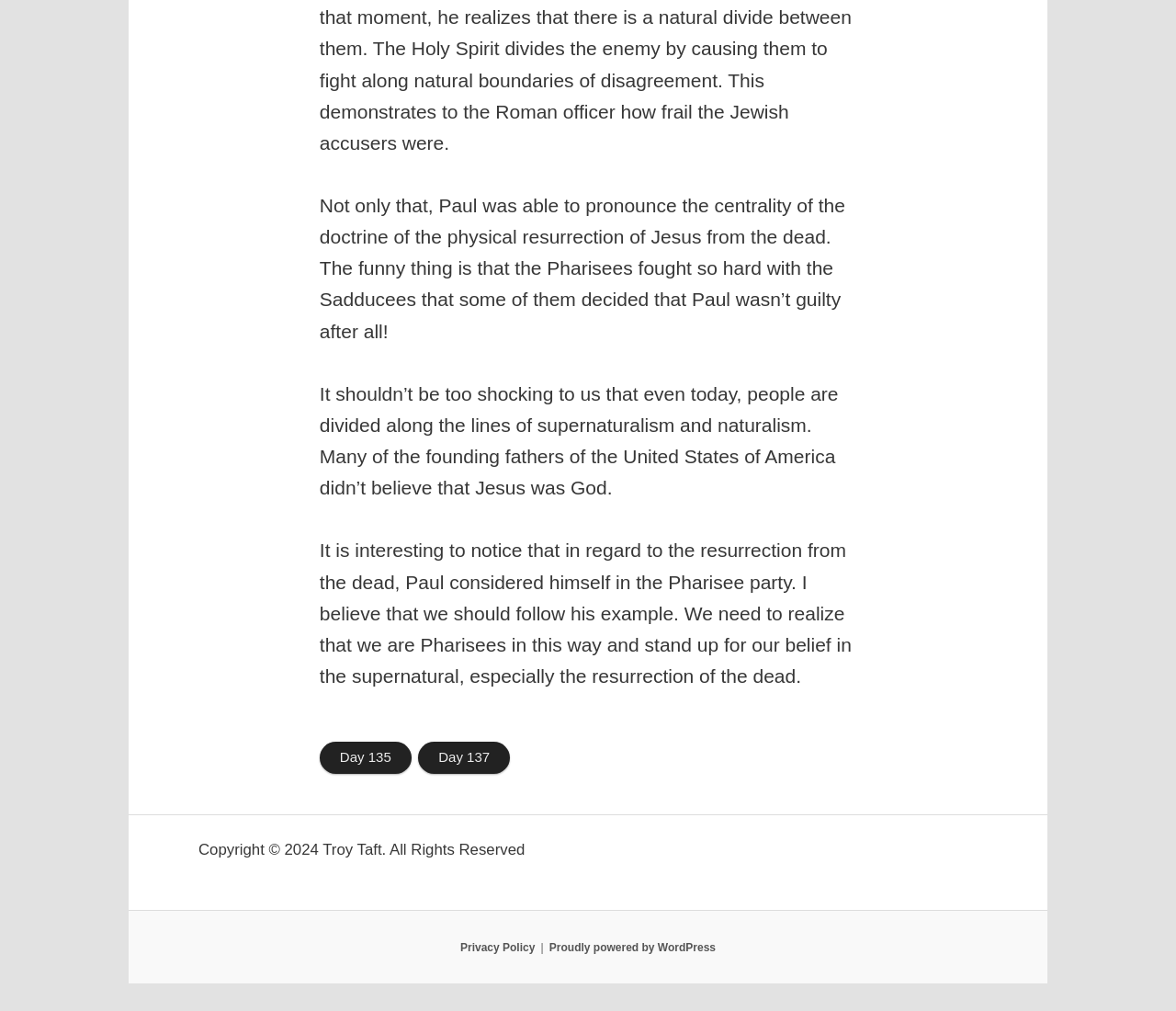Using the element description Proudly powered by WordPress, predict the bounding box coordinates for the UI element. Provide the coordinates in (top-left x, top-left y, bottom-right x, bottom-right y) format with values ranging from 0 to 1.

[0.467, 0.931, 0.609, 0.943]